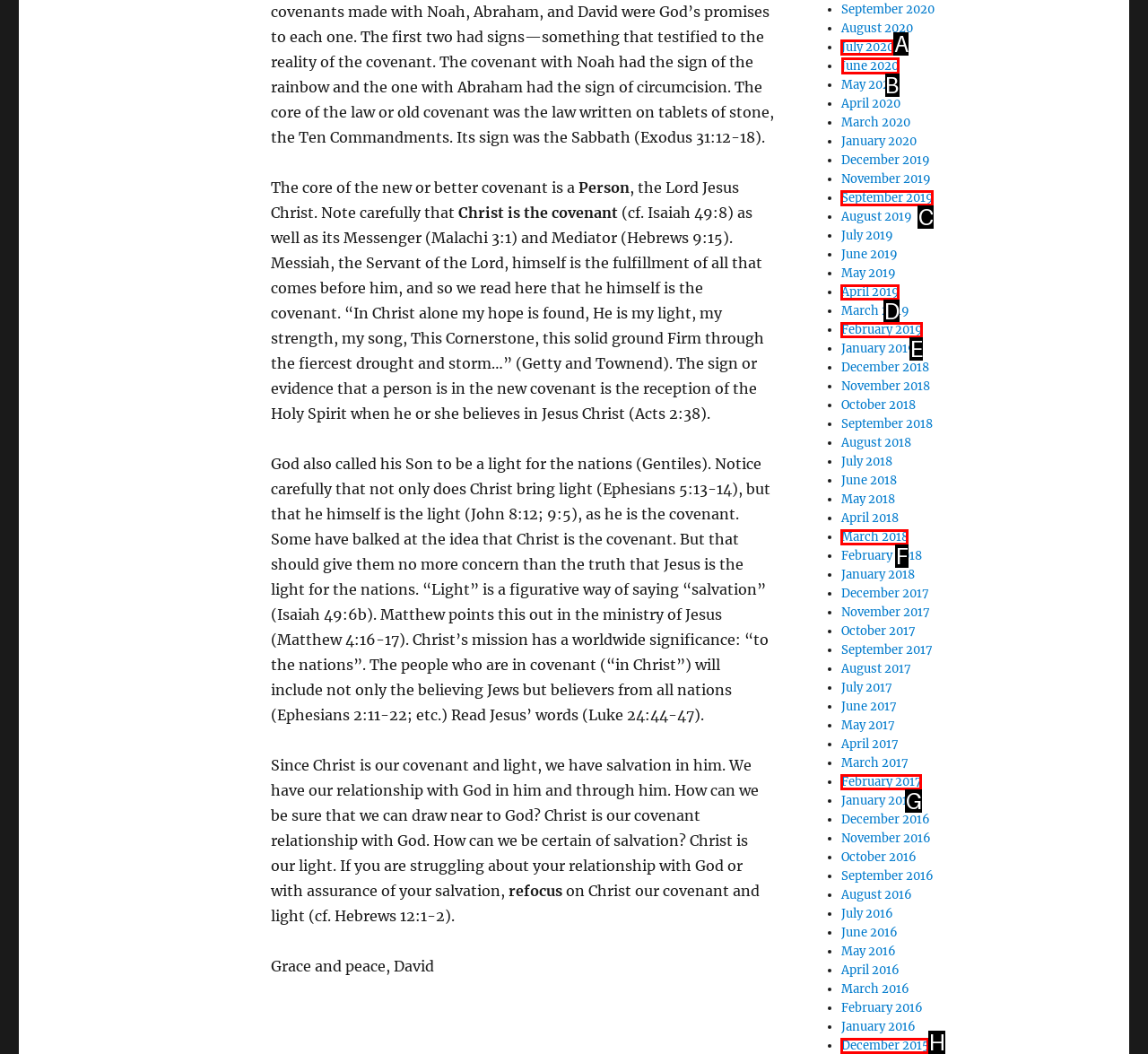Choose the letter of the option that needs to be clicked to perform the task: view June 2020. Answer with the letter.

B